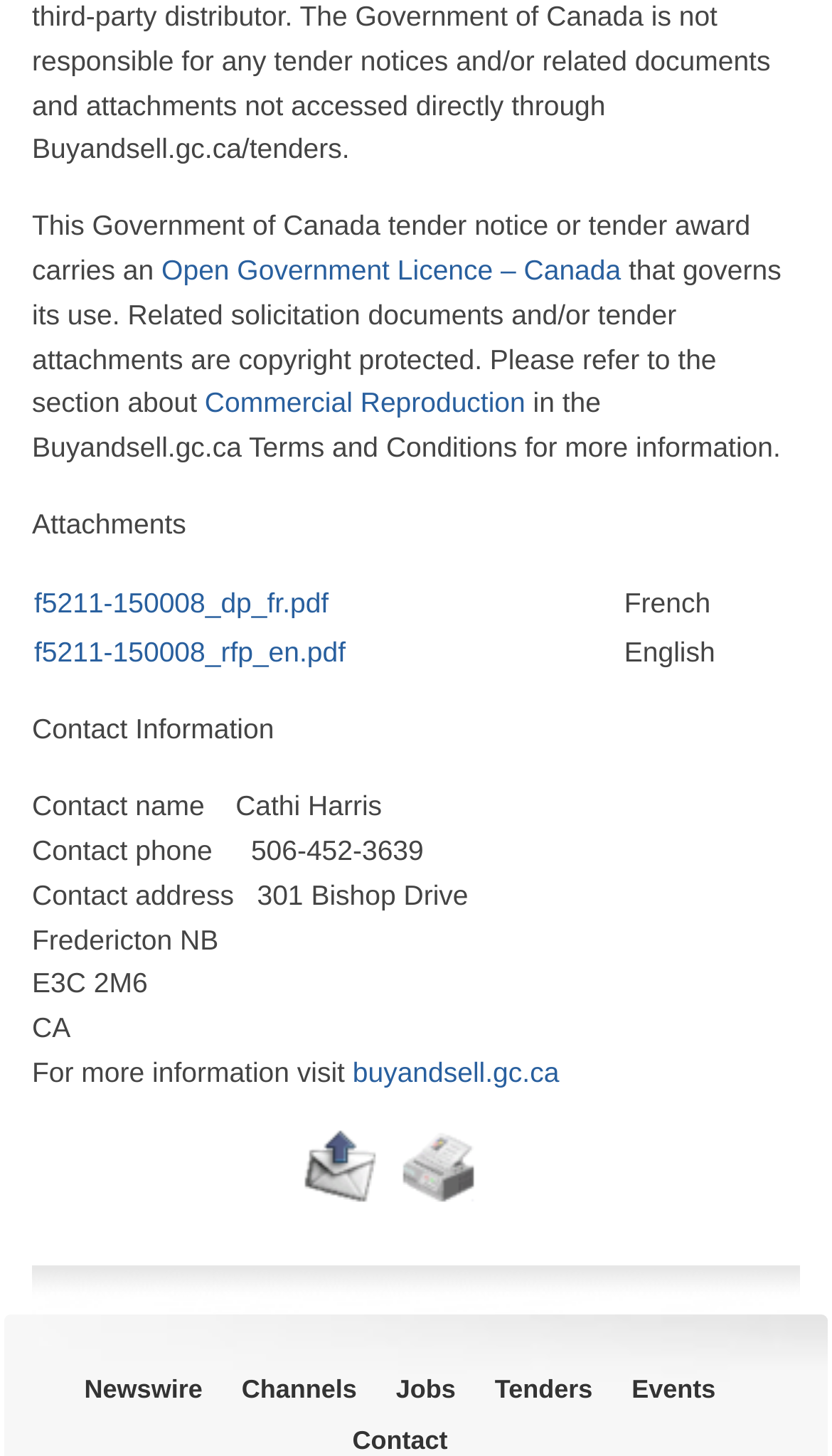Please study the image and answer the question comprehensively:
What is the contact phone number provided?

The answer can be found in the contact information section, where the contact phone number is listed as '506-452-3639'.